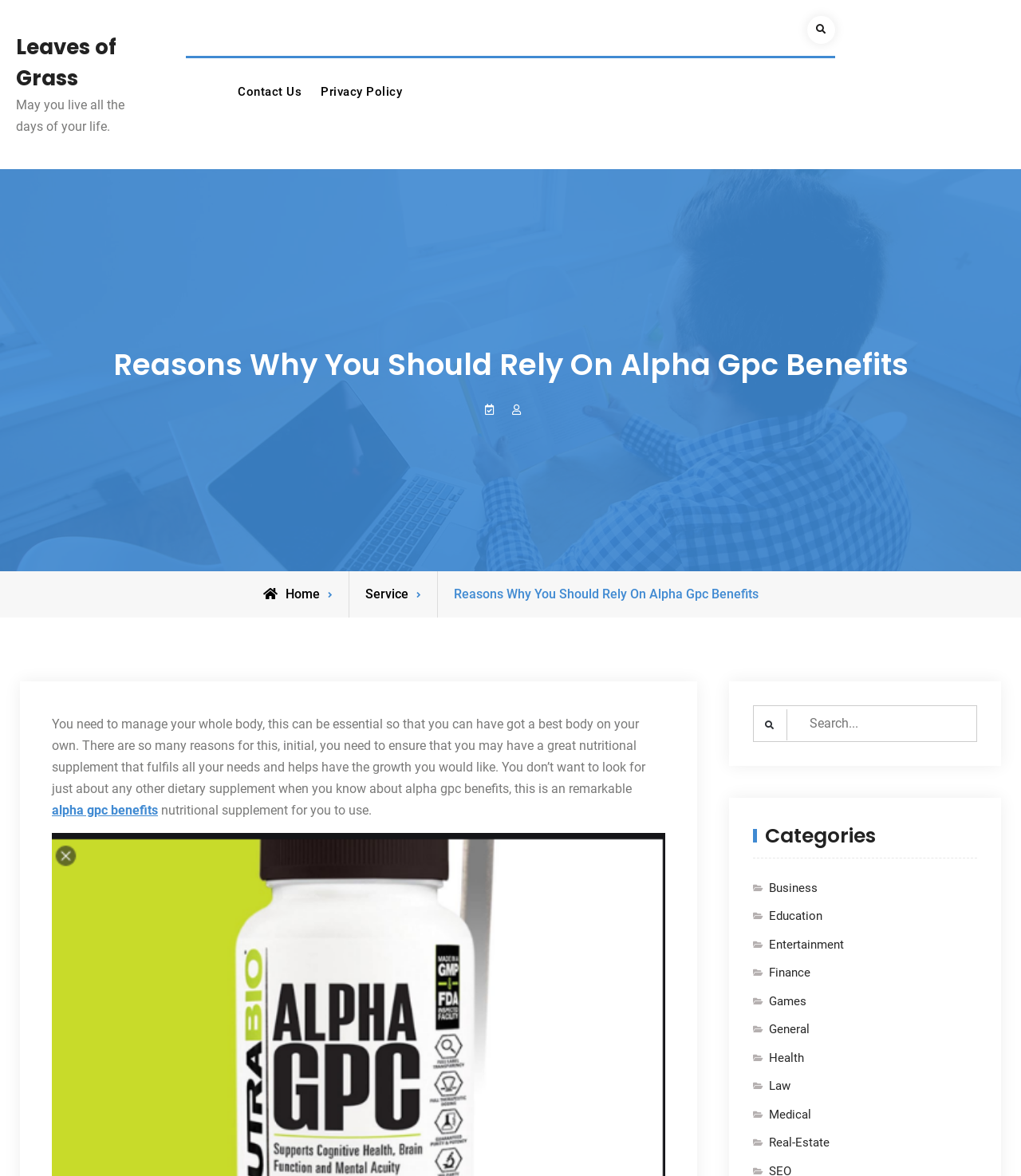Using the details from the image, please elaborate on the following question: What is the category link below 'Entertainment'?

I found the heading 'Categories' with bounding box coordinates [0.738, 0.698, 0.957, 0.73] and navigated to the link 'Entertainment' with bounding box coordinates [0.753, 0.795, 0.916, 0.812]. The next link below 'Entertainment' is 'Finance' with bounding box coordinates [0.753, 0.819, 0.916, 0.836].